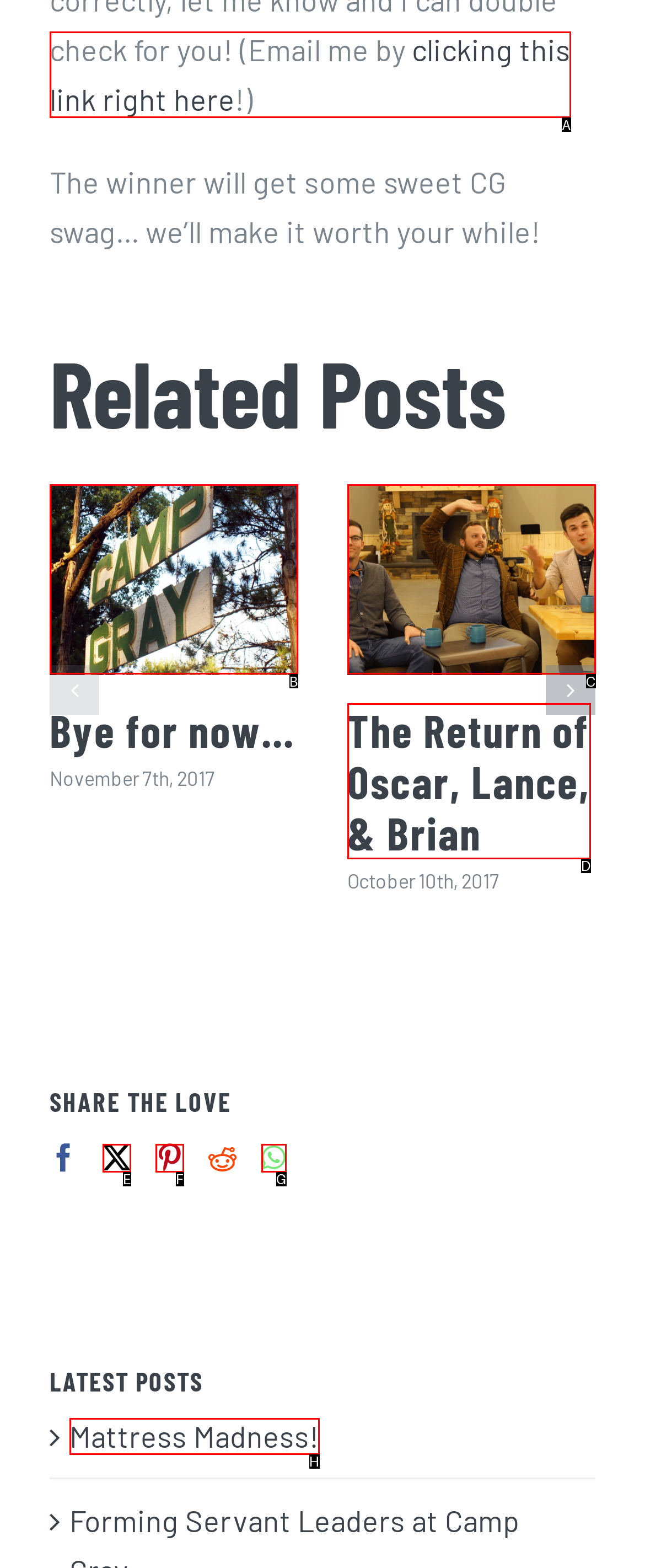Assess the description: aria-label="Twitter" and select the option that matches. Provide the letter of the chosen option directly from the given choices.

E